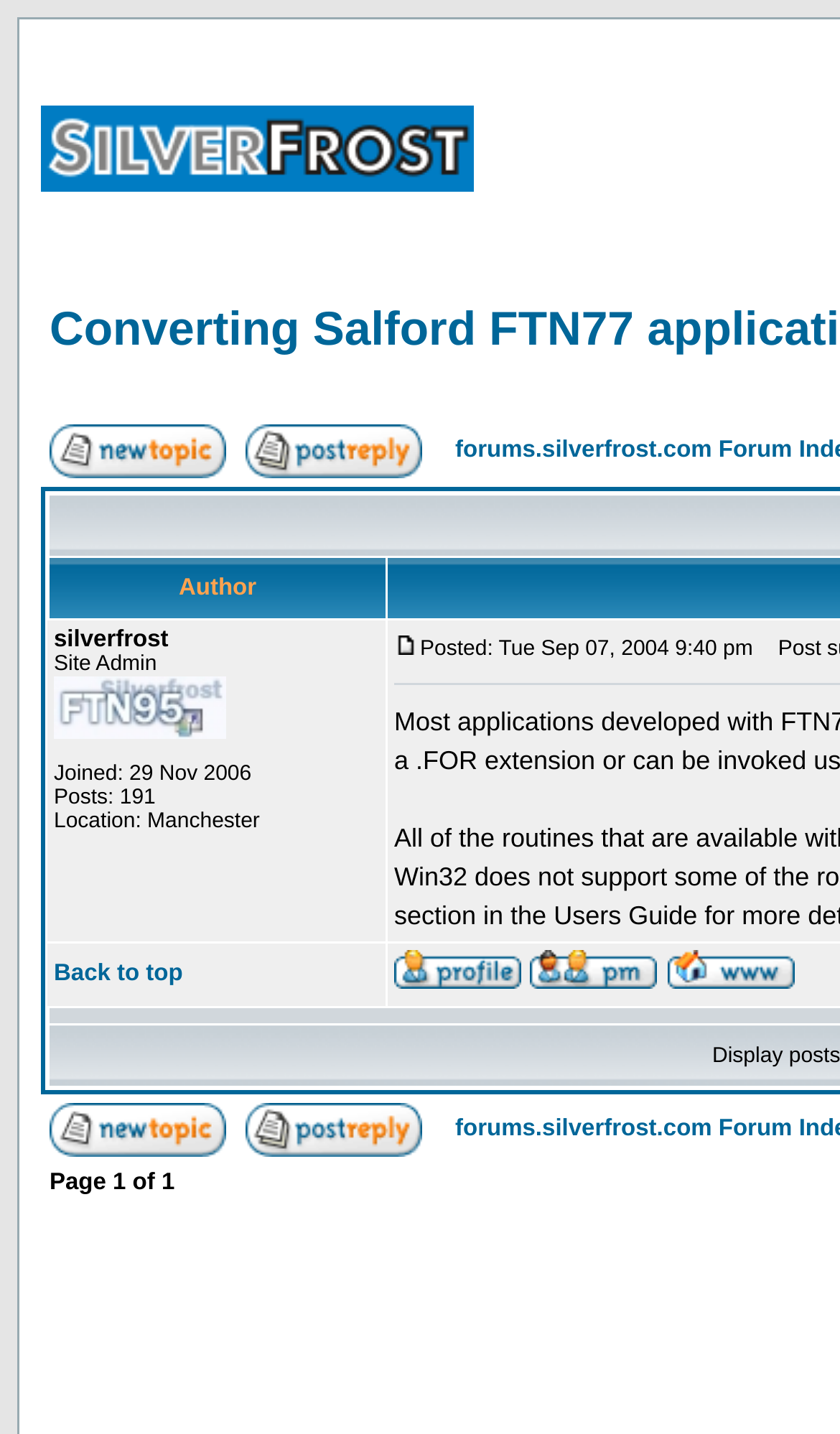Provide your answer to the question using just one word or phrase: How many columns are in the table?

1